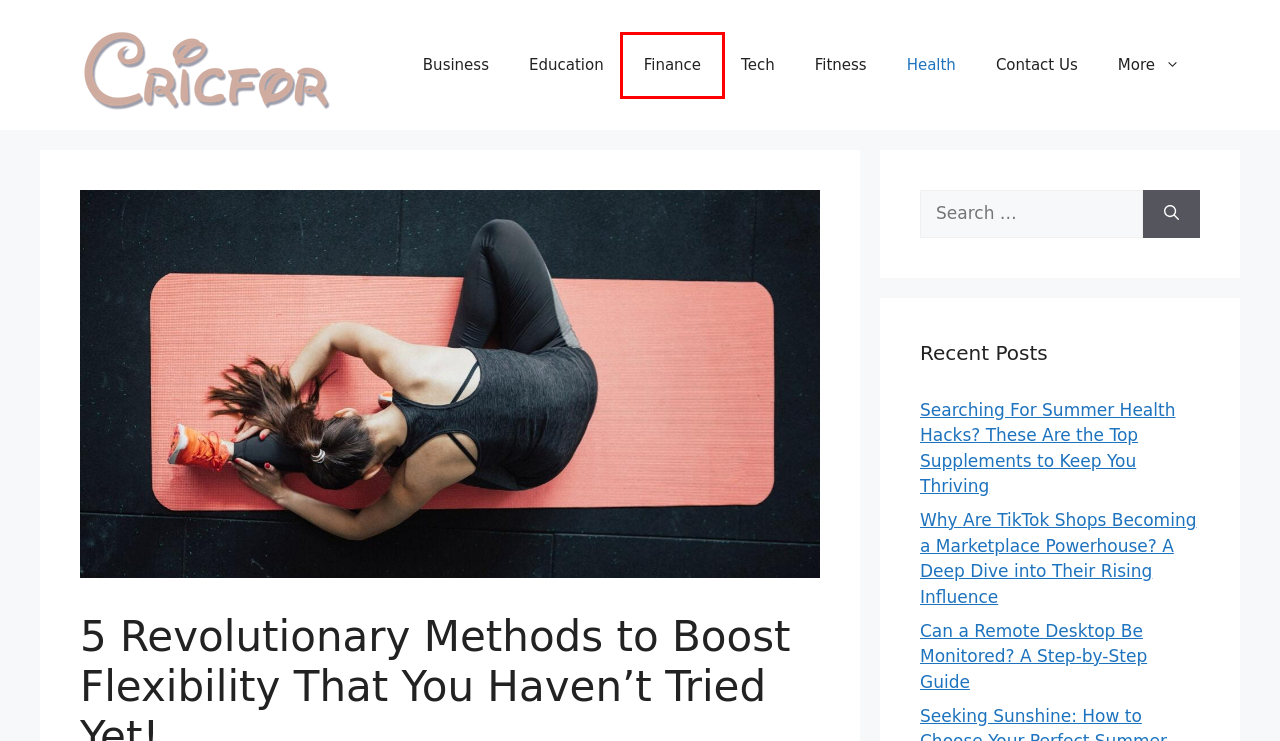Check out the screenshot of a webpage with a red rectangle bounding box. Select the best fitting webpage description that aligns with the new webpage after clicking the element inside the bounding box. Here are the candidates:
A. Beauty - CricFor
B. Elevating Team Dynamics with Cutting-Edge Document Sharing Solutions - CricFor
C. SEO - CricFor
D. CricFor - Latest Sports Update, News And Live Score
E. Finance - CricFor
F. Seeking Sunshine: How to Choose Your Perfect Summer Bathing Suit - CricFor
G. Education - CricFor
H. Fashion - CricFor

E